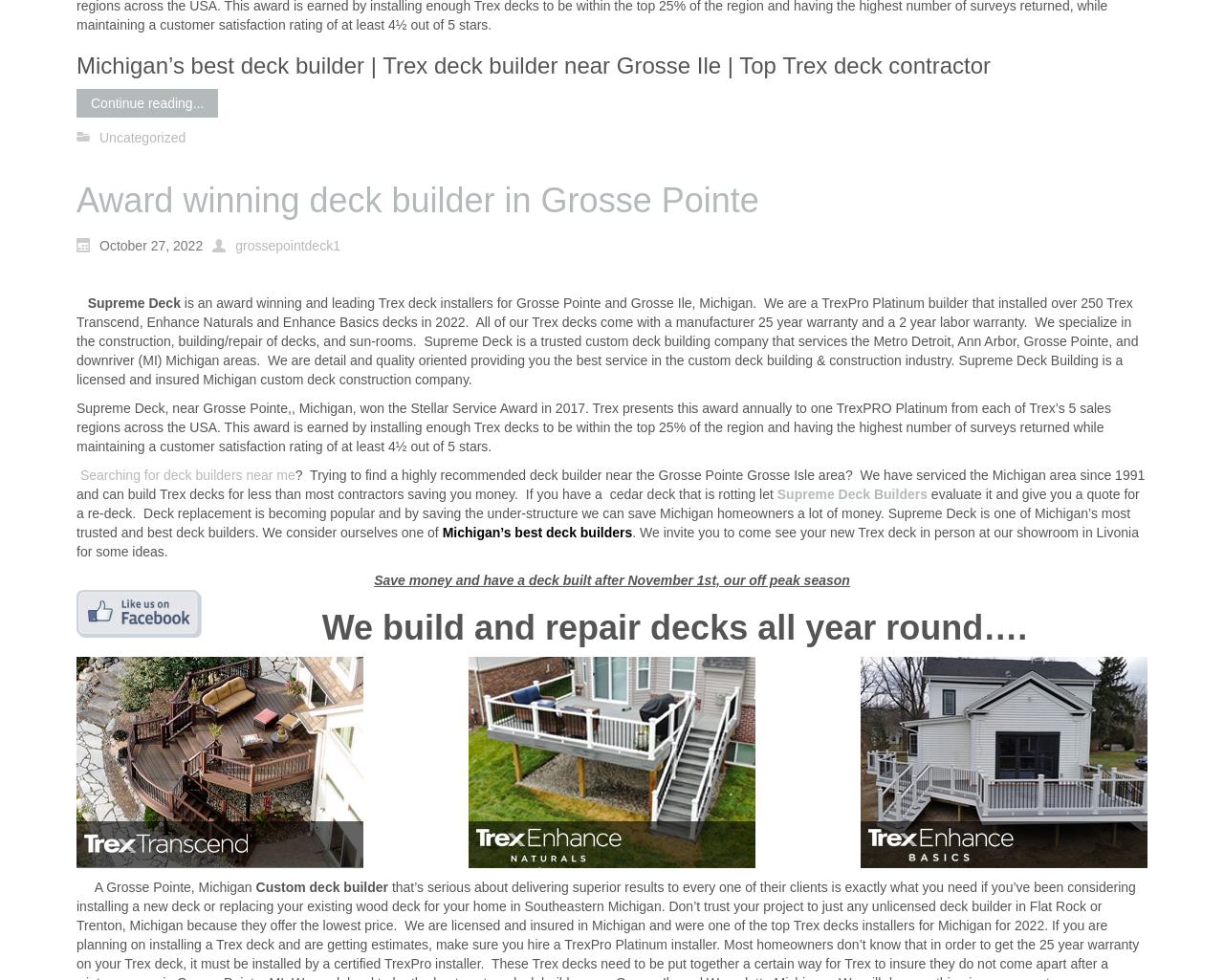Predict the bounding box coordinates for the UI element described as: "Continue reading...". The coordinates should be four float numbers between 0 and 1, presented as [left, top, right, bottom].

[0.062, 0.091, 0.178, 0.12]